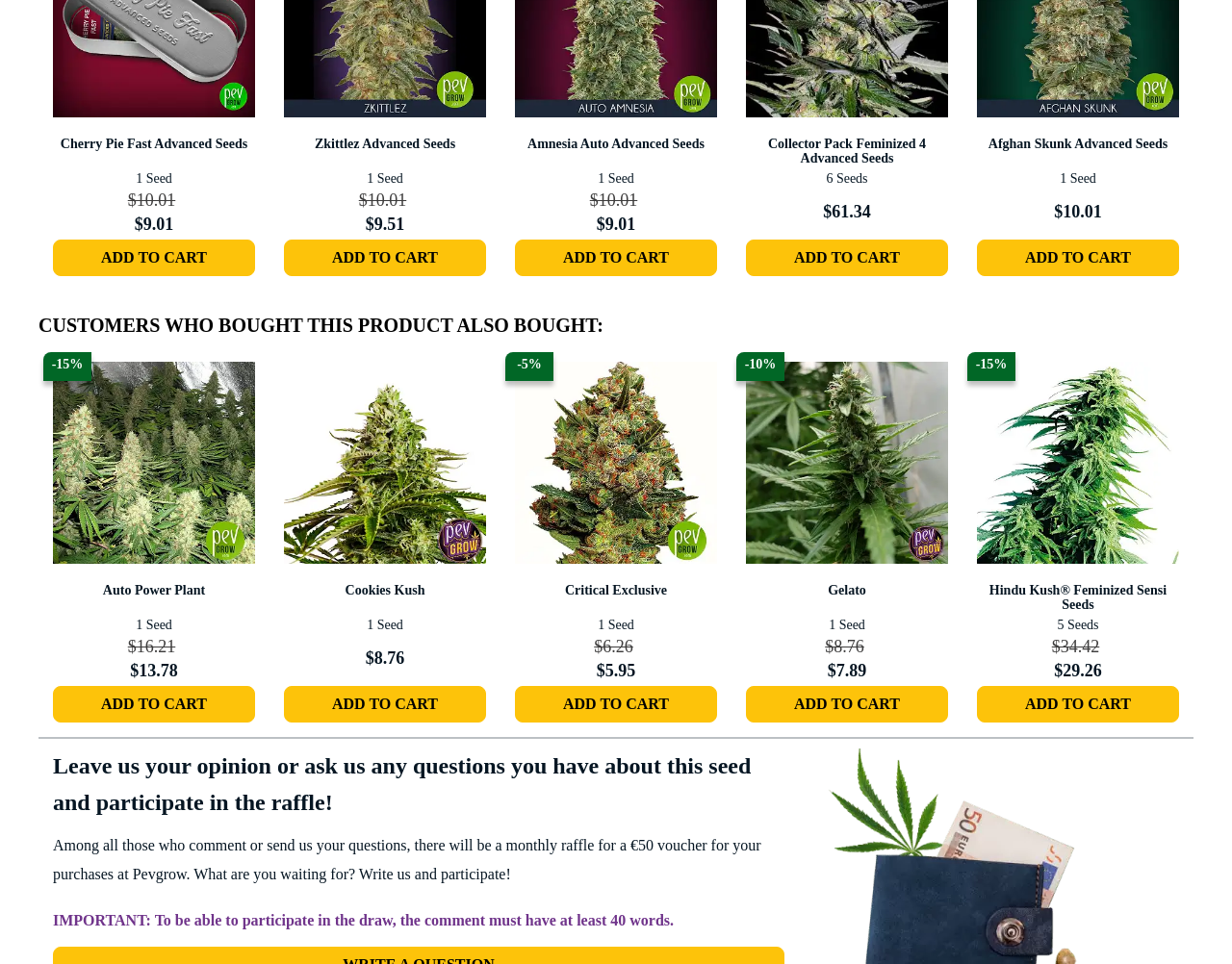What is the condition to participate in the monthly raffle?
Carefully analyze the image and provide a thorough answer to the question.

The condition to participate in the monthly raffle is mentioned in the StaticText element, which states 'IMPORTANT: To be able to participate in the draw, the comment must have at least 40 words'.